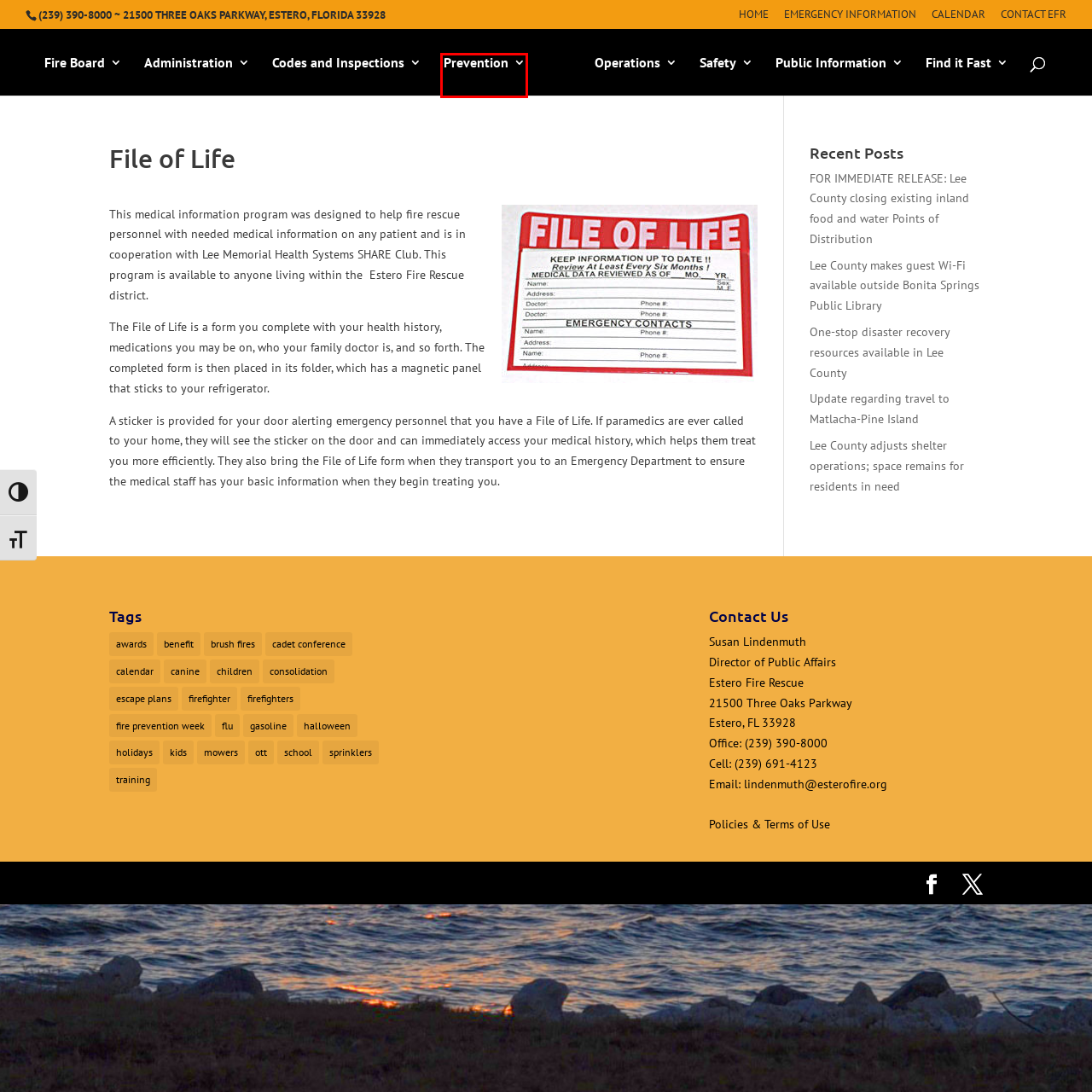You have a screenshot showing a webpage with a red bounding box around a UI element. Choose the webpage description that best matches the new page after clicking the highlighted element. Here are the options:
A. ott | Estero Fire Rescue
B. Calendar | Estero Fire Rescue
C. Safety Encyclopedia | Estero Fire Rescue
D. Prevention | Estero Fire Rescue
E. flu | Estero Fire Rescue
F. Find It Fast | Estero Fire Rescue
G. Estero Fire Rescue |
H. Update regarding travel to Matlacha-Pine Island | Estero Fire Rescue

D